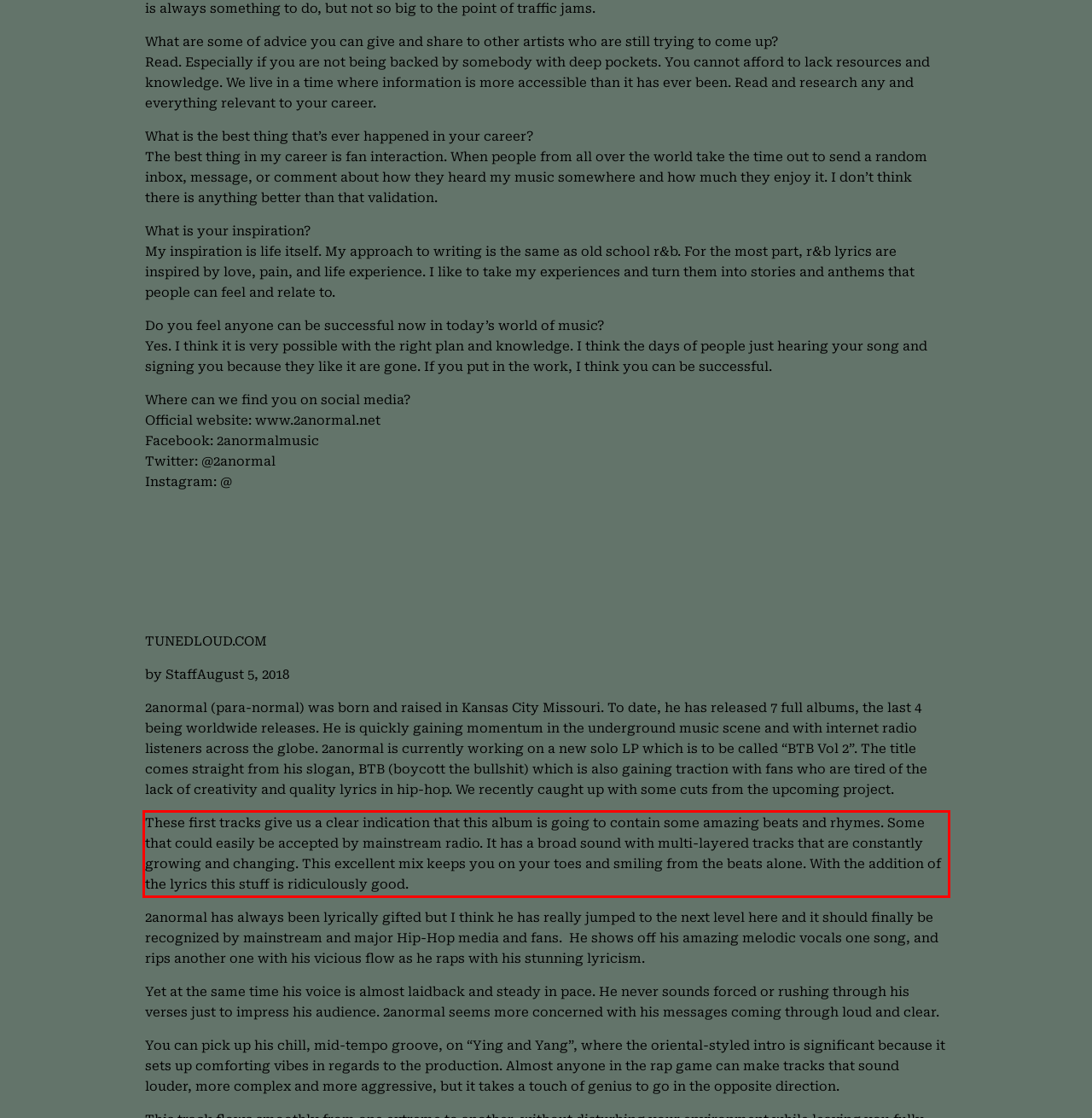From the provided screenshot, extract the text content that is enclosed within the red bounding box.

These first tracks give us a clear indication that this album is going to contain some amazing beats and rhymes. Some that could easily be accepted by mainstream radio. It has a broad sound with multi-layered tracks that are constantly growing and changing. This excellent mix keeps you on your toes and smiling from the beats alone. With the addition of the lyrics this stuff is ridiculously good.